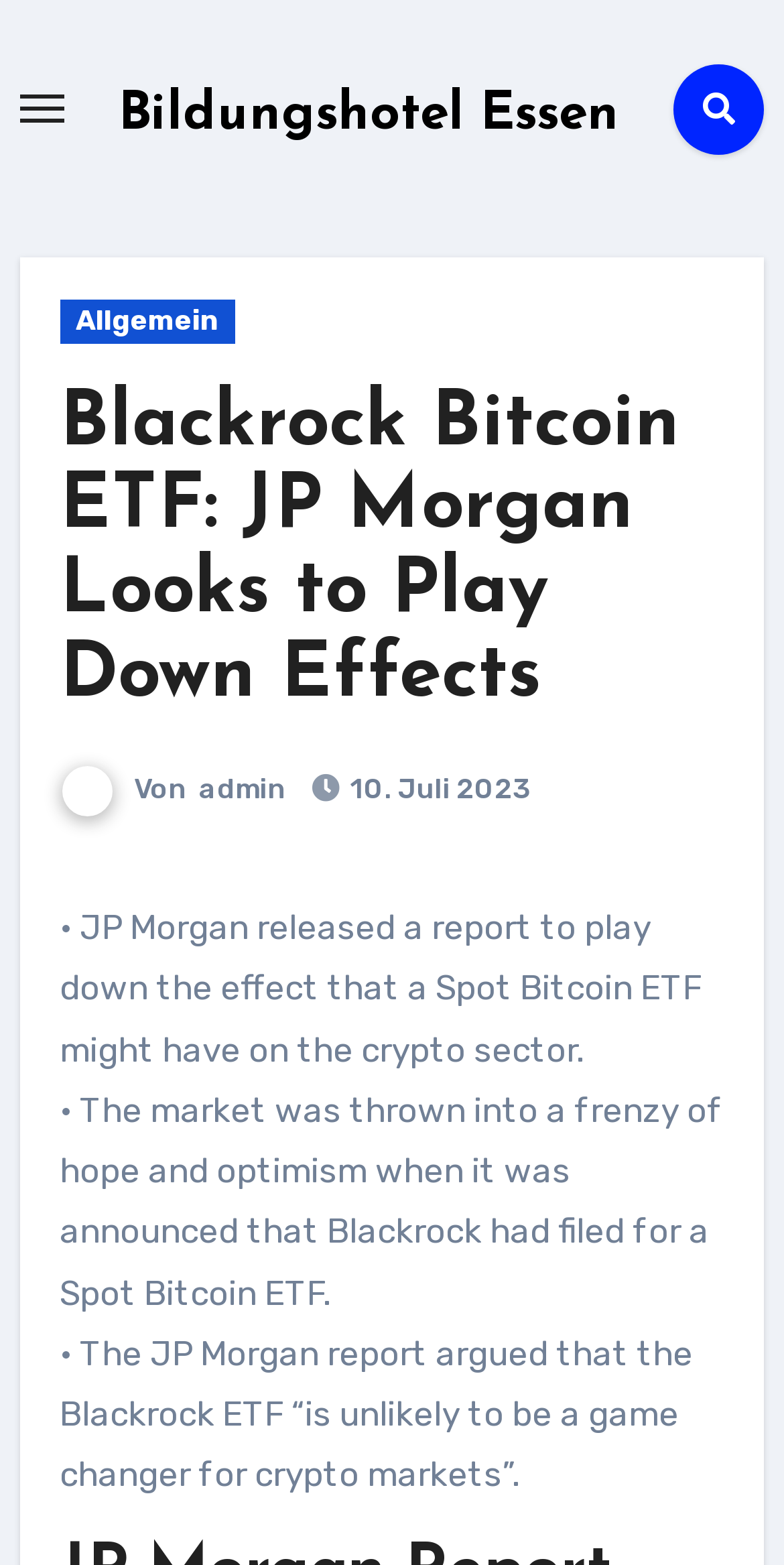When was the article published?
Look at the image and provide a short answer using one word or a phrase.

10. Juli 2023